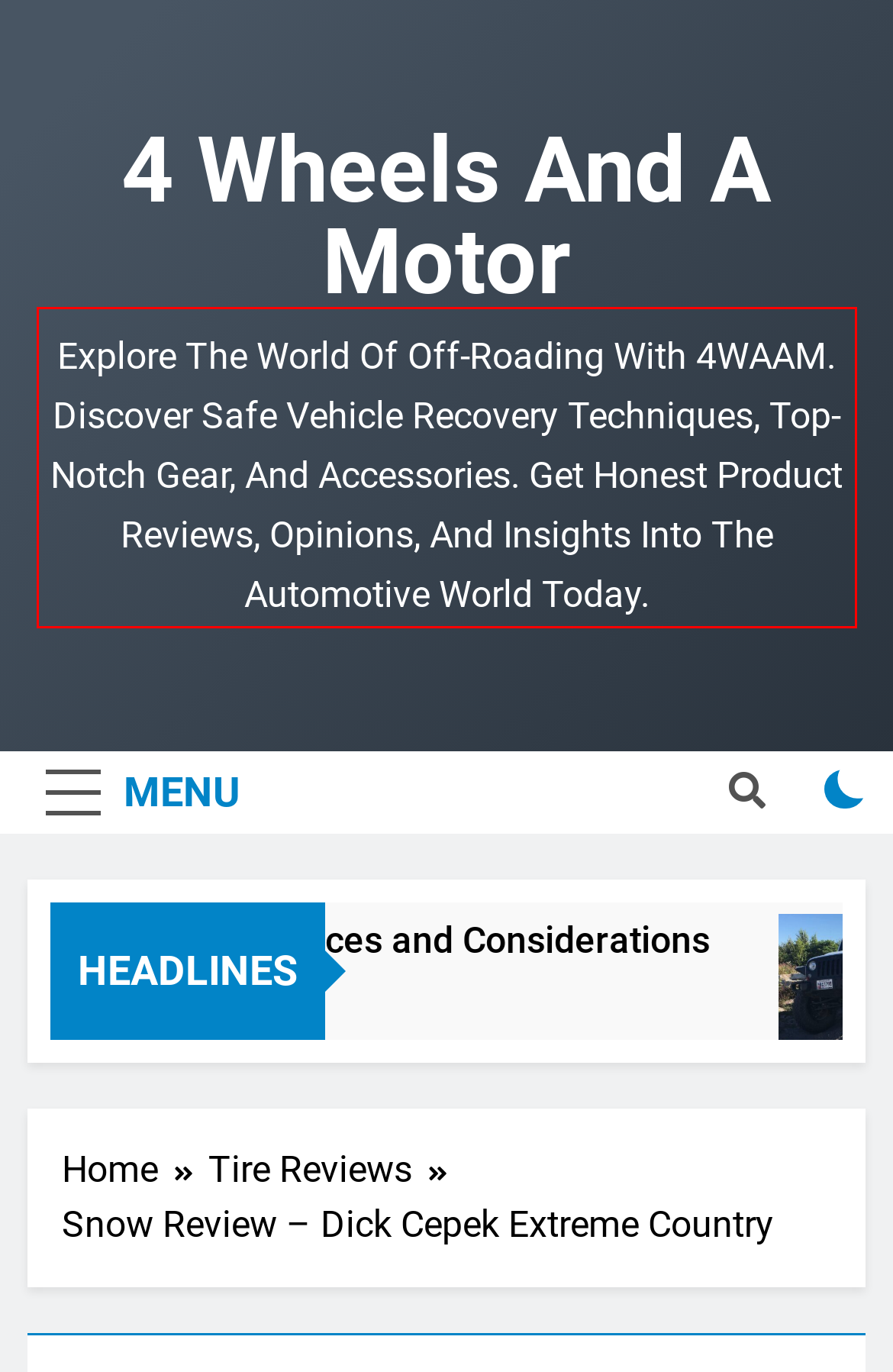Observe the screenshot of the webpage that includes a red rectangle bounding box. Conduct OCR on the content inside this red bounding box and generate the text.

Explore The World Of Off-Roading With 4WAAM. Discover Safe Vehicle Recovery Techniques, Top-Notch Gear, And Accessories. Get Honest Product Reviews, Opinions, And Insights Into The Automotive World Today.